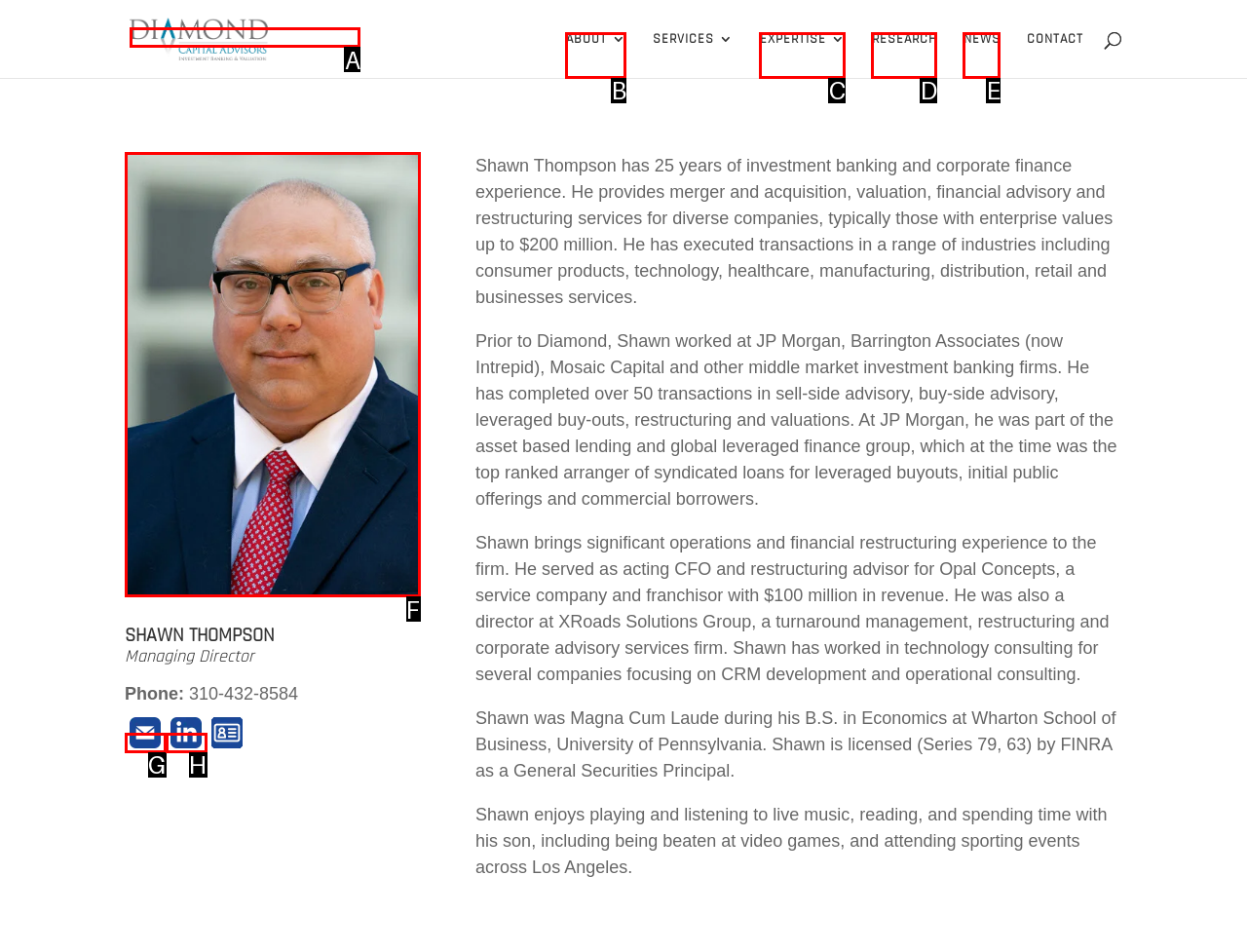Select the appropriate HTML element that needs to be clicked to finish the task: View Shawn Thompson's profile
Reply with the letter of the chosen option.

F